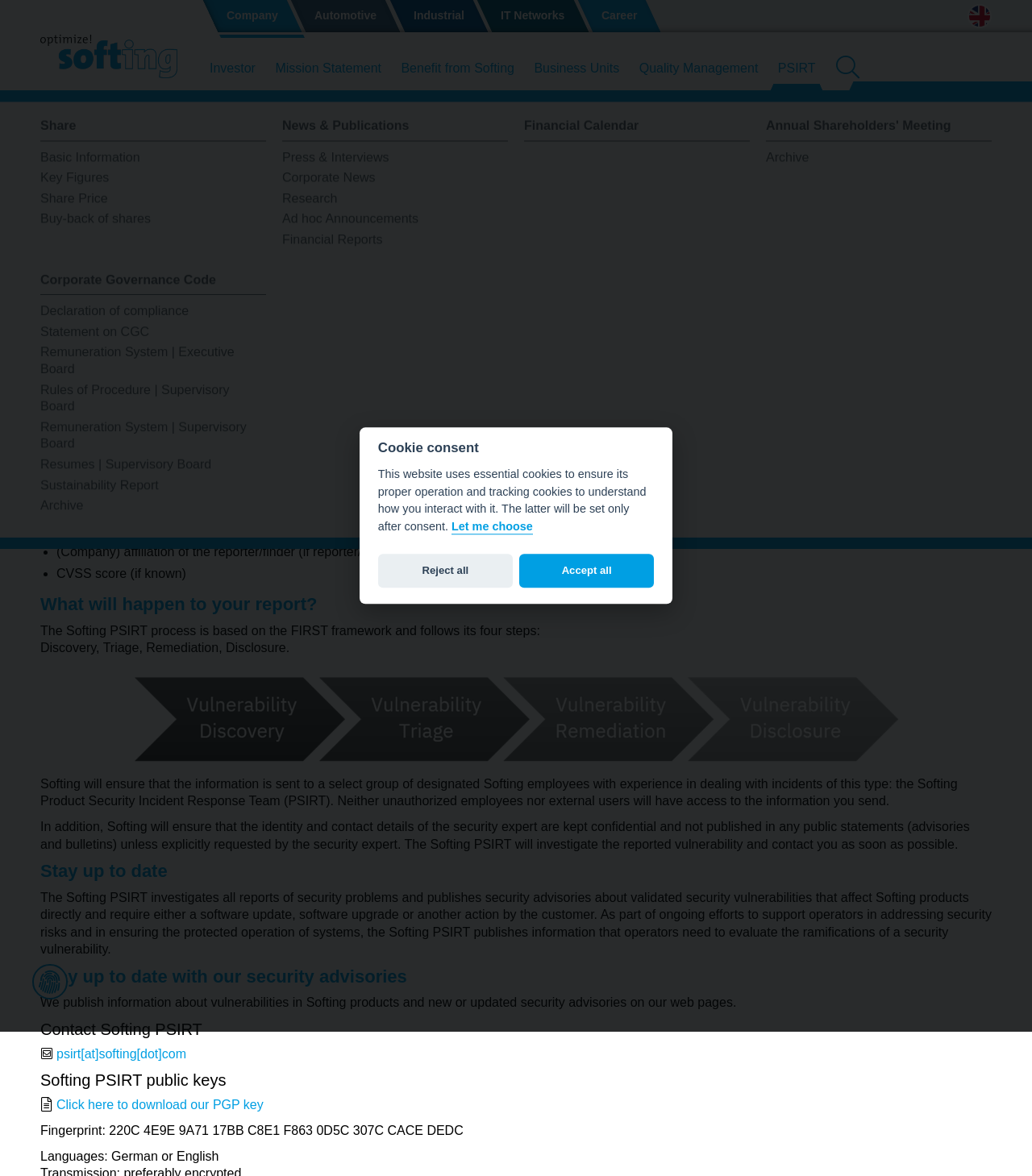How can one stay up to date with Softing's security advisories?
Please answer the question as detailed as possible based on the image.

The webpage states that Softing publishes information about vulnerabilities in Softing products and new or updated security advisories on their web pages, so one can stay up to date by regularly checking the webpage.